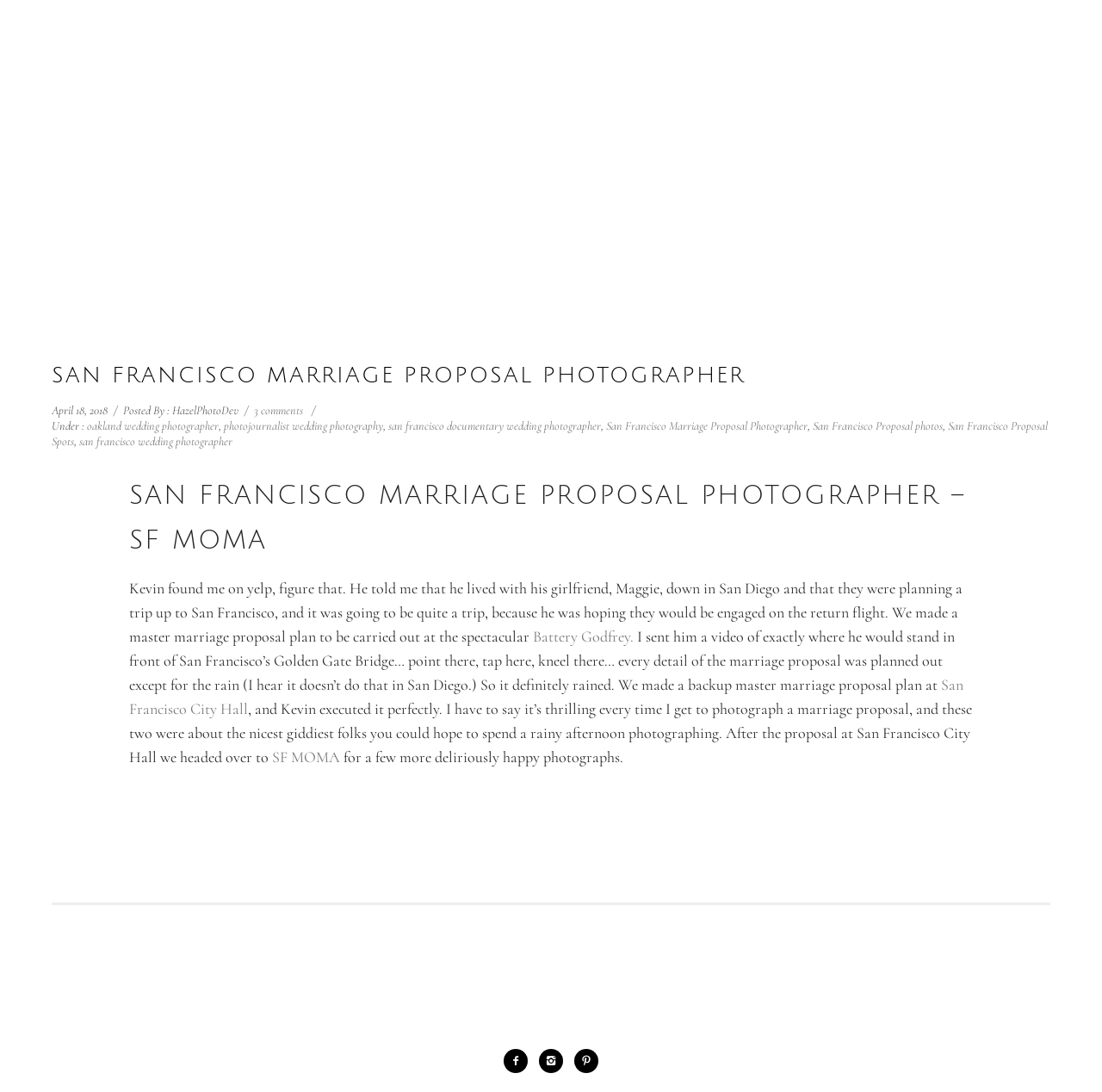Could you determine the bounding box coordinates of the clickable element to complete the instruction: "Click on the link to read more about San Francisco Marriage Proposal Photographer"? Provide the coordinates as four float numbers between 0 and 1, i.e., [left, top, right, bottom].

[0.047, 0.328, 0.676, 0.36]